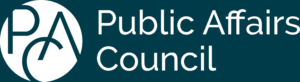Explain in detail what you see in the image.

The image displays the logo of the Public Affairs Council, featuring the initials "PA" prominently alongside the full name. The design showcases a professional and polished look, with a modern typeface on a contrasting background that enhances visibility. This logo represents the Council's commitment to advocacy and support for public affairs among its members and stakeholders. It is often used to symbolize membership and affiliation with the organization, conveying a sense of credibility and engagement within the public policy sphere.